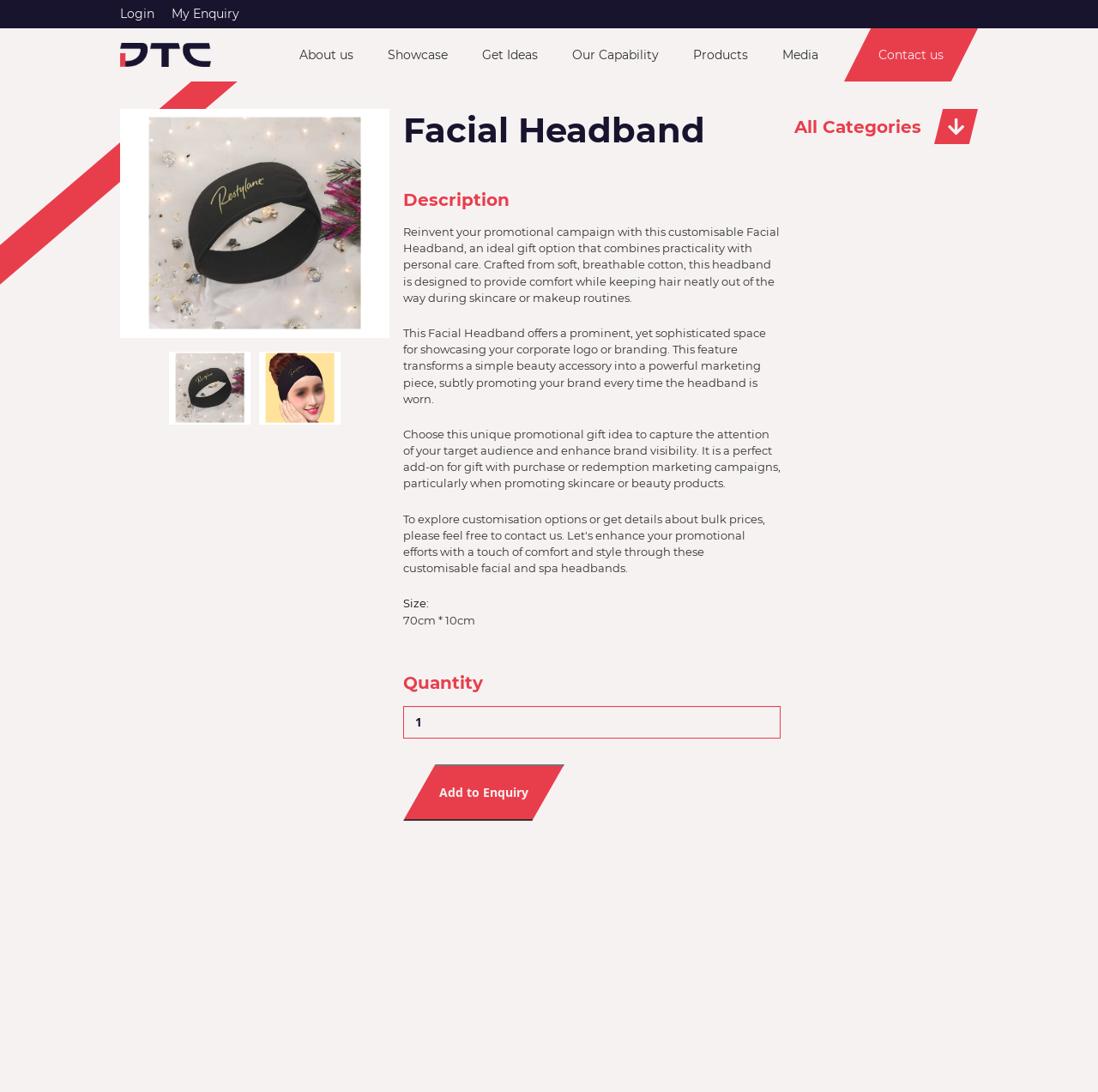What is the purpose of the Facial Headband?
Based on the image, give a concise answer in the form of a single word or short phrase.

keep hair out of the way